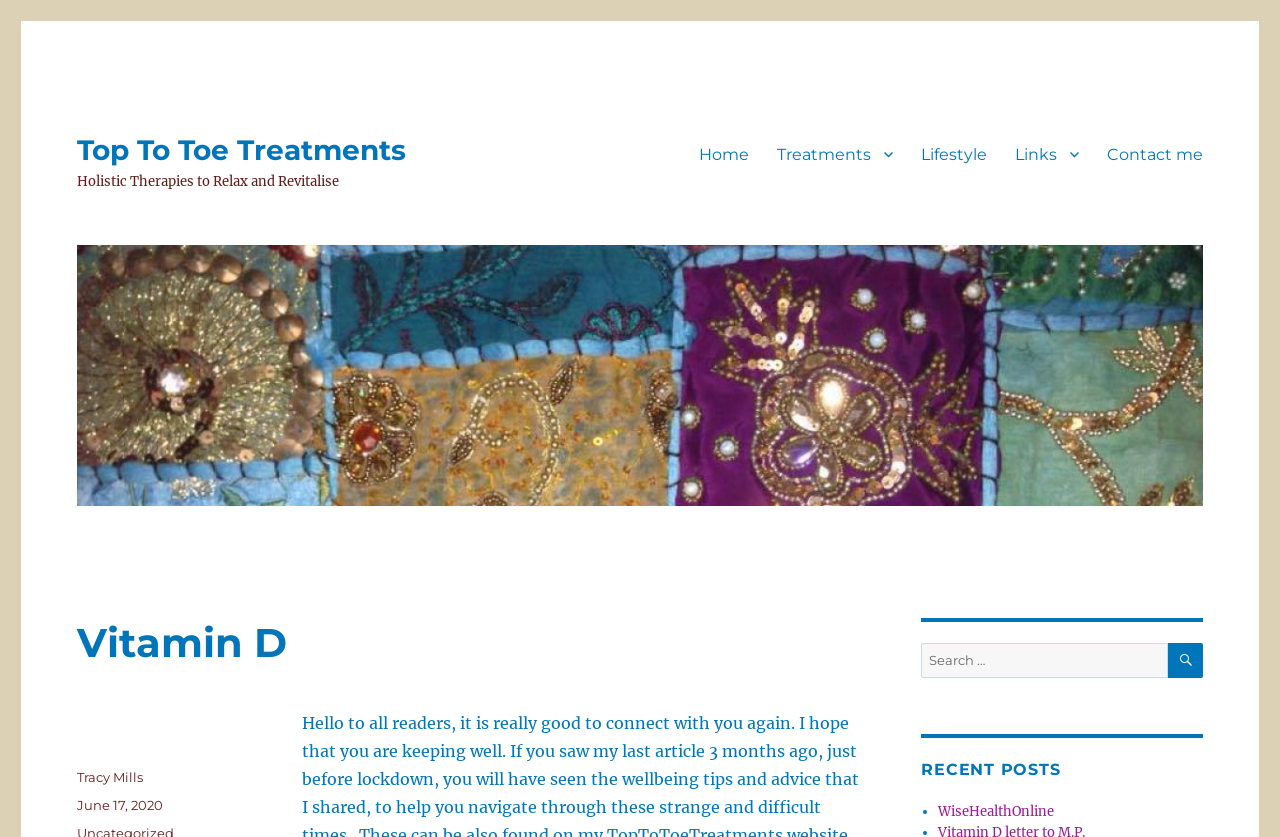How many recent posts are listed?
Please give a detailed and thorough answer to the question, covering all relevant points.

I counted the number of recent posts by looking at the section labeled 'RECENT POSTS', which lists only one post.